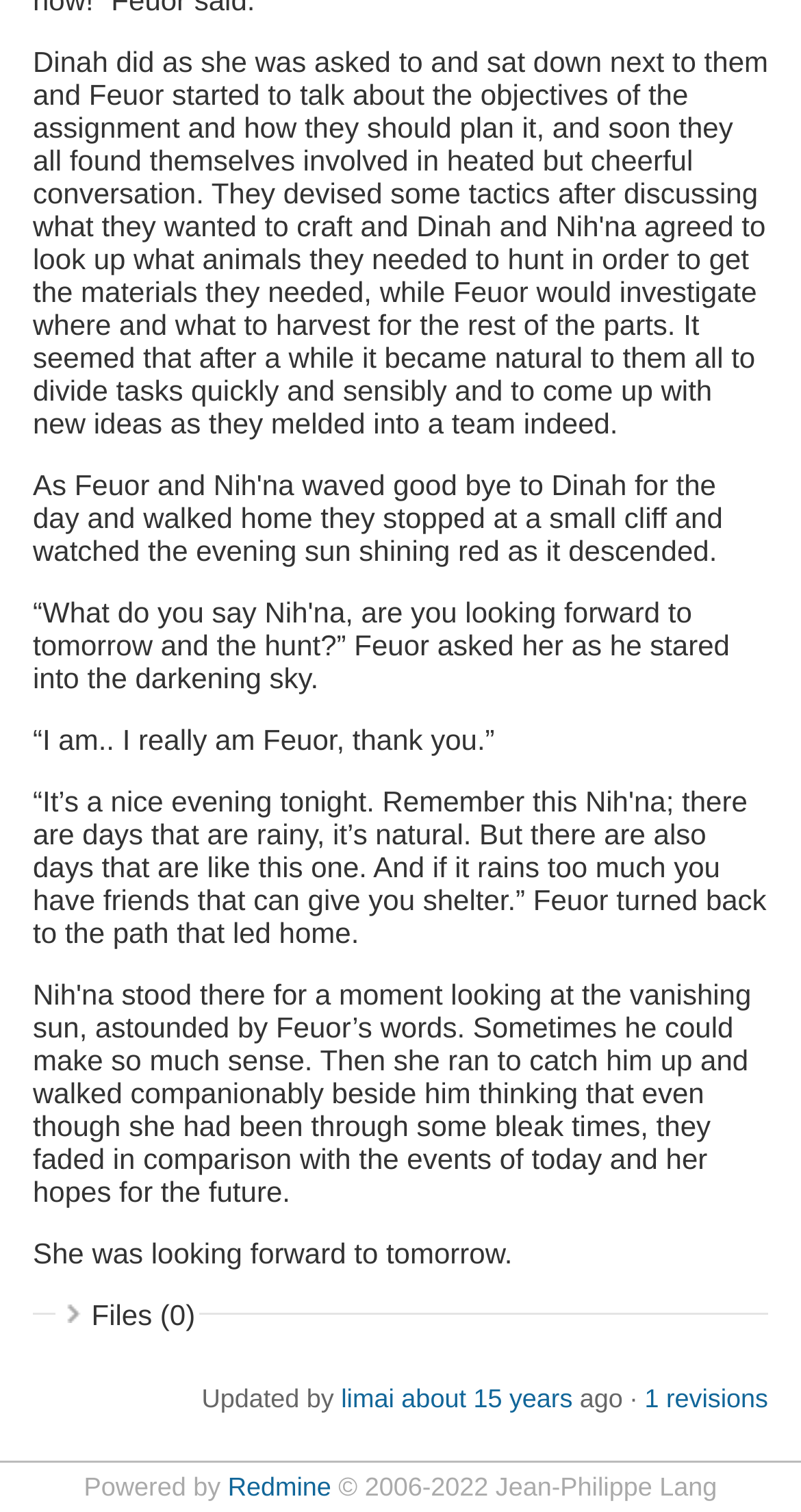What is the name of the software that powers this website?
Could you please answer the question thoroughly and with as much detail as possible?

I found the answer by looking at the text 'Powered by' followed by a link 'Redmine', which suggests that 'Redmine' is the name of the software that powers this website.